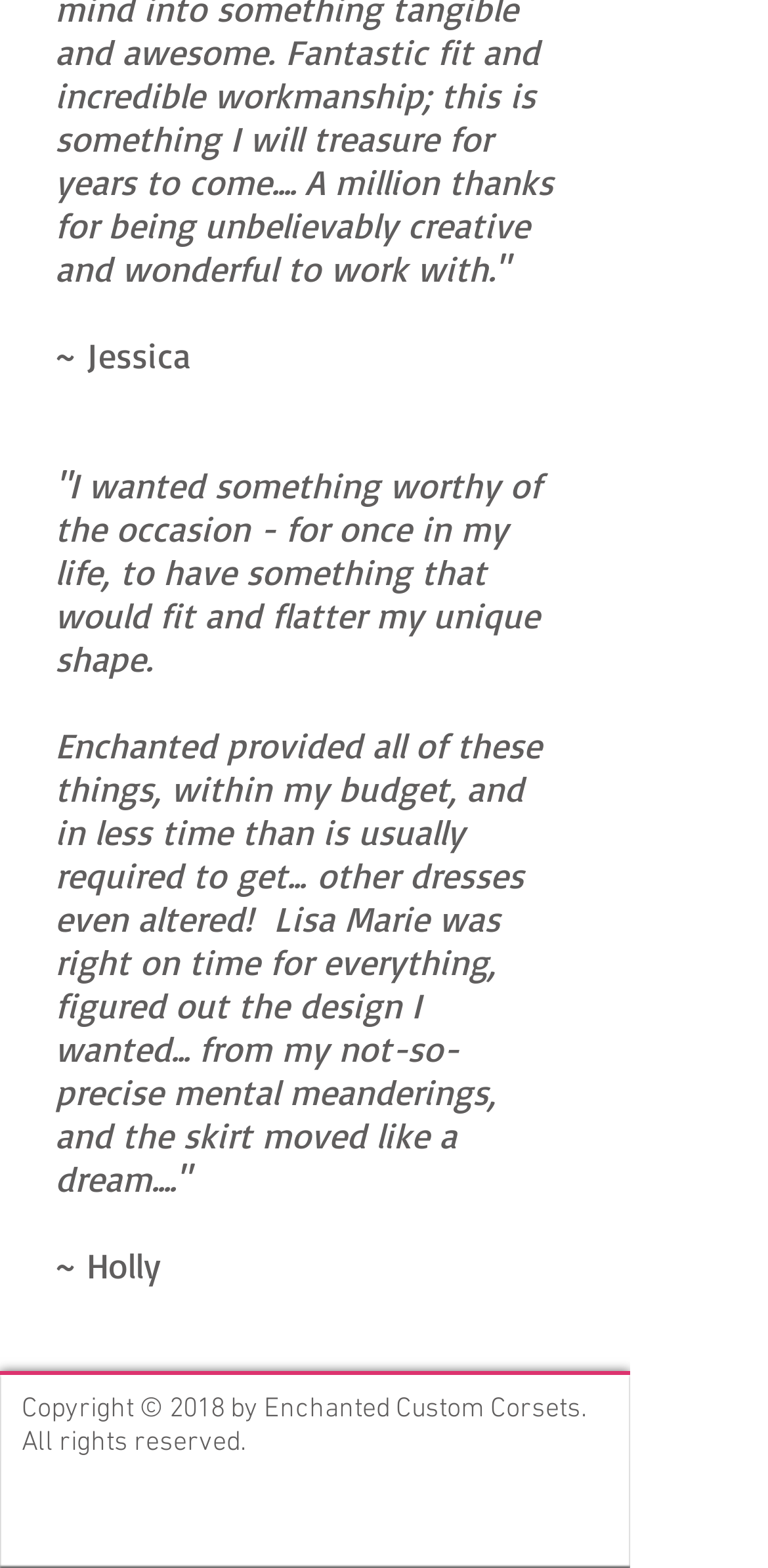How many social media icons are present? Please answer the question using a single word or phrase based on the image.

3